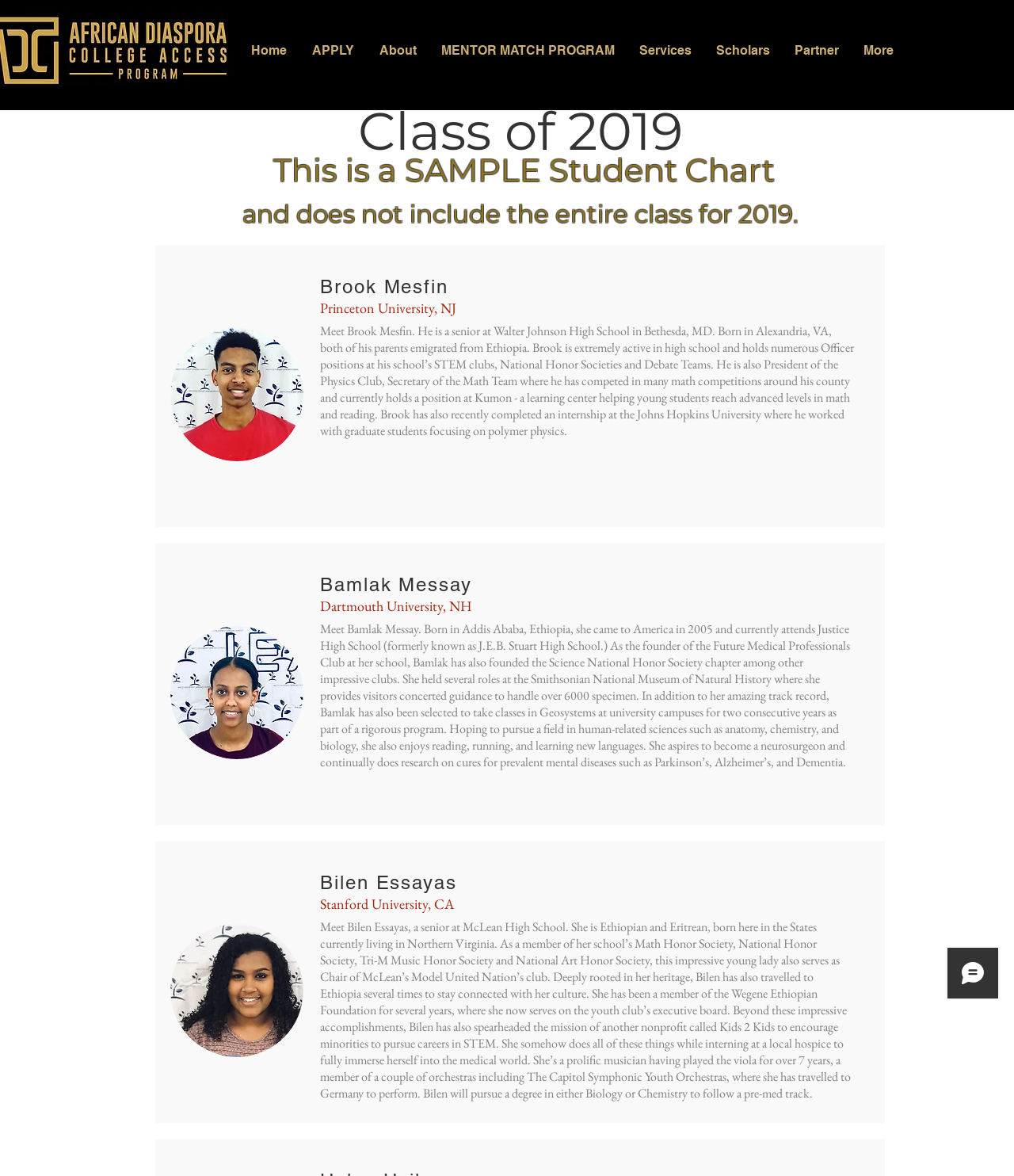Please identify the bounding box coordinates of the element's region that needs to be clicked to fulfill the following instruction: "View Brook Mesfin's profile". The bounding box coordinates should consist of four float numbers between 0 and 1, i.e., [left, top, right, bottom].

[0.168, 0.279, 0.299, 0.392]